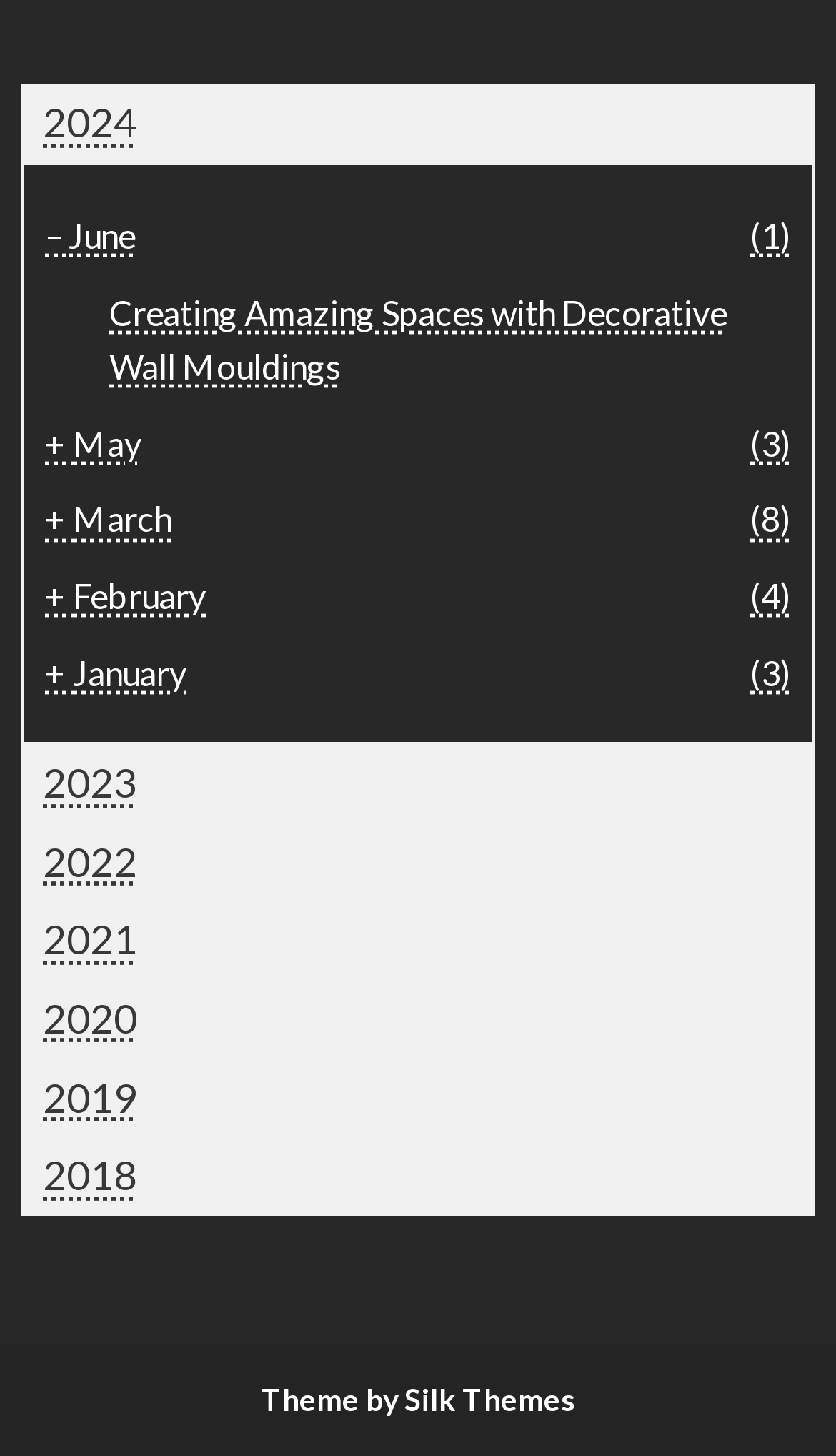Please give the bounding box coordinates of the area that should be clicked to fulfill the following instruction: "Go to Chapter 7 Bankruptcy". The coordinates should be in the format of four float numbers from 0 to 1, i.e., [left, top, right, bottom].

None